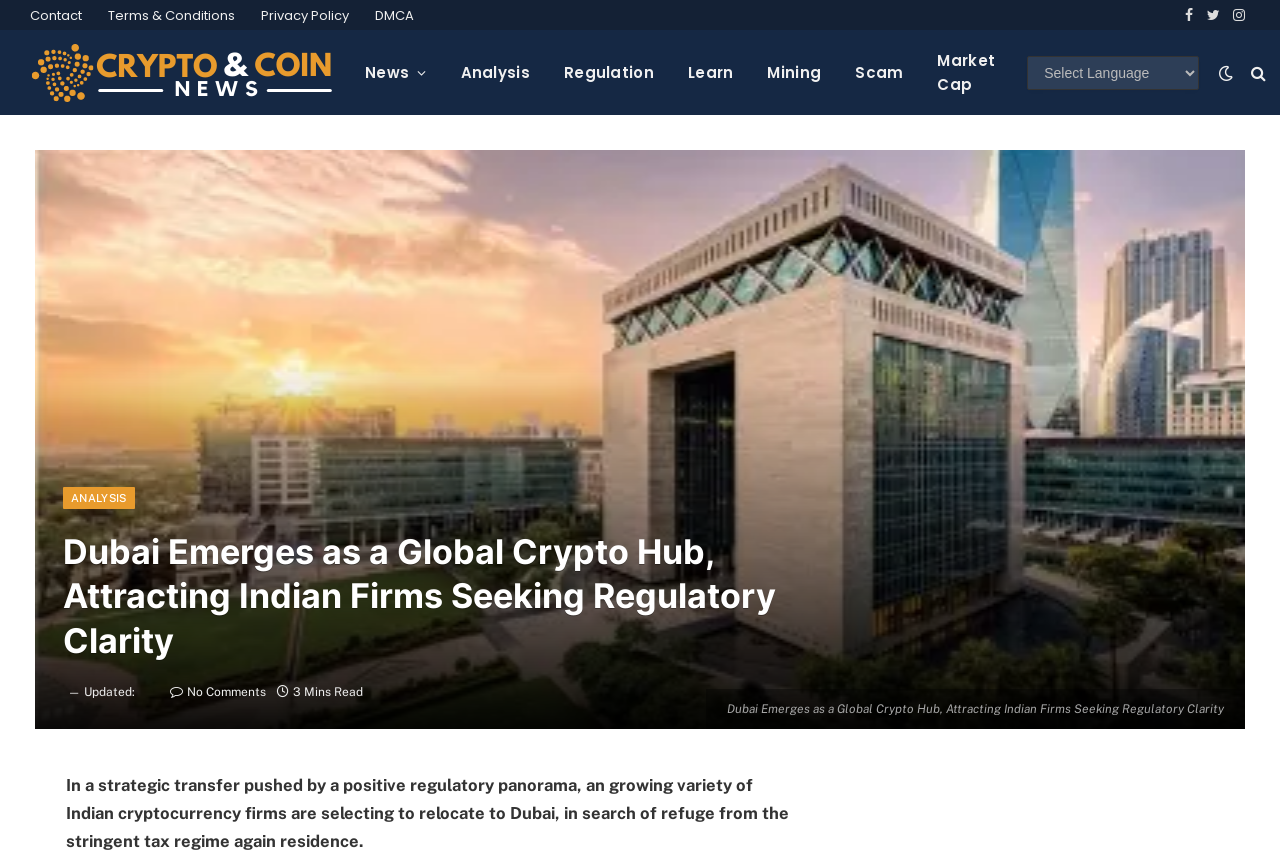Locate the bounding box coordinates of the region to be clicked to comply with the following instruction: "Visit Crypto and Coin". The coordinates must be four float numbers between 0 and 1, in the form [left, top, right, bottom].

[0.023, 0.036, 0.26, 0.133]